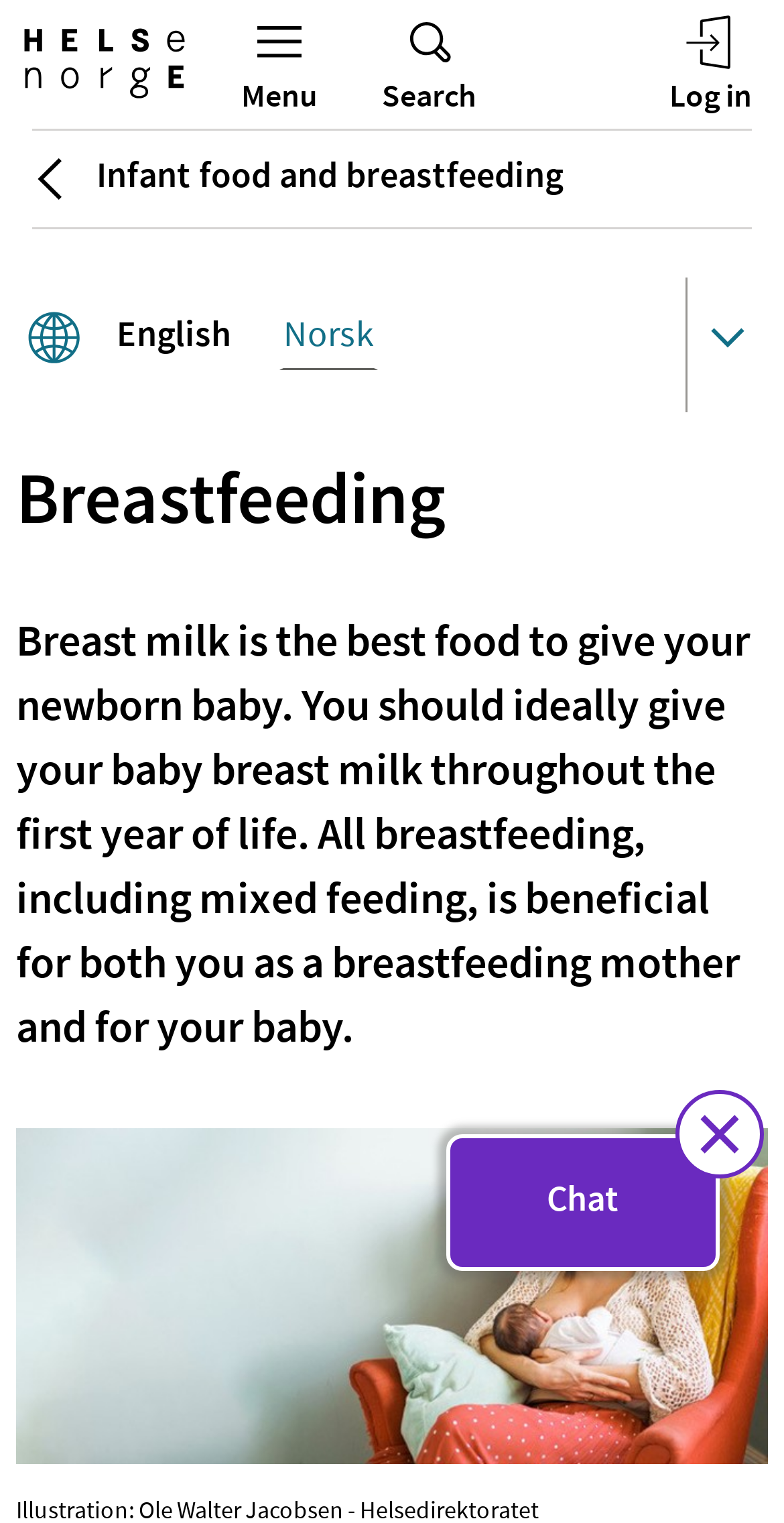Show the bounding box coordinates of the region that should be clicked to follow the instruction: "Click the 'Menu' button."

[0.297, 0.003, 0.415, 0.082]